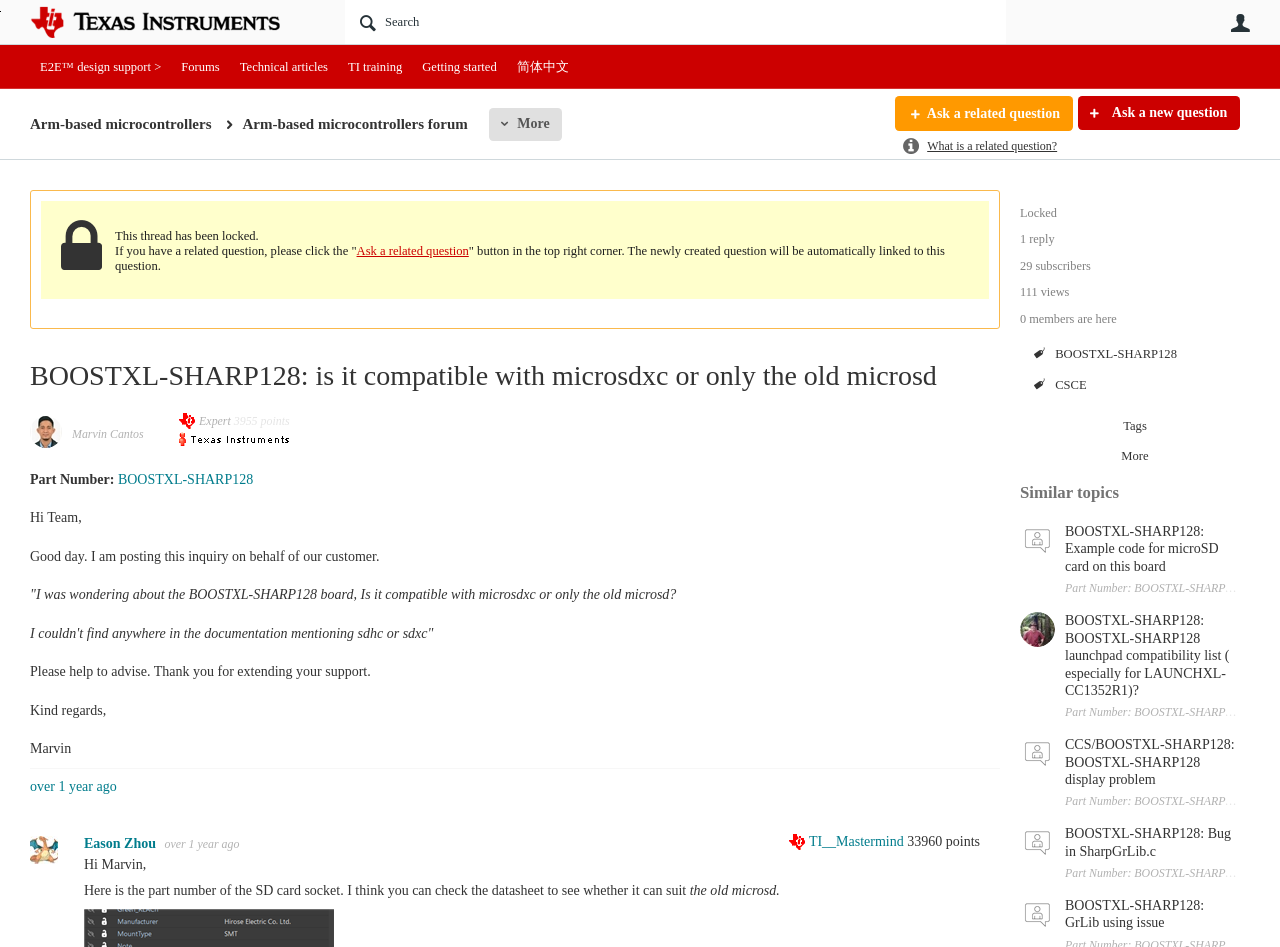Kindly determine the bounding box coordinates for the clickable area to achieve the given instruction: "Ask a related question".

[0.693, 0.102, 0.834, 0.137]